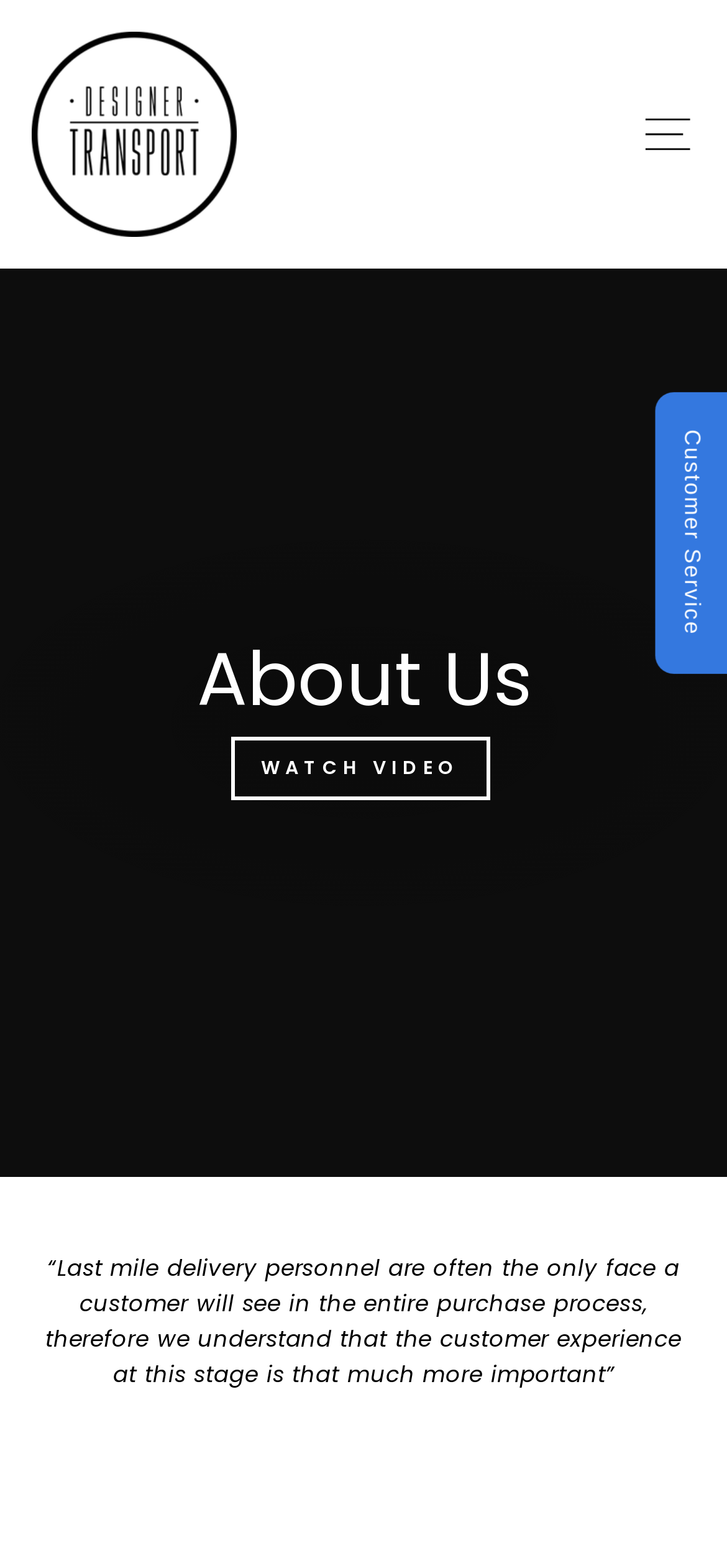Give a concise answer using one word or a phrase to the following question:
What is the company name?

Designer Transport